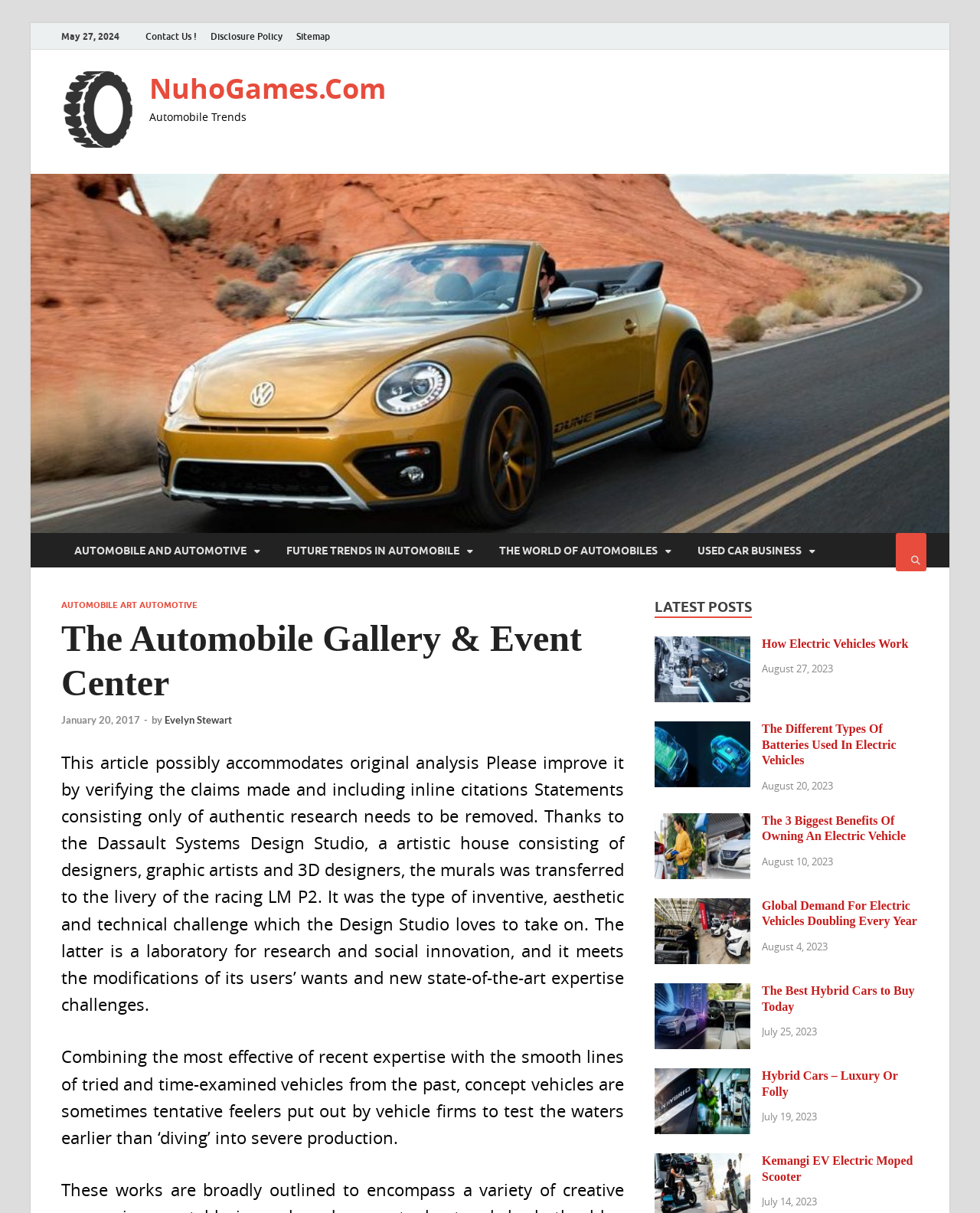Pinpoint the bounding box coordinates of the element you need to click to execute the following instruction: "Read 'The Automobile Gallery & Event Center' heading". The bounding box should be represented by four float numbers between 0 and 1, in the format [left, top, right, bottom].

[0.062, 0.508, 0.637, 0.581]